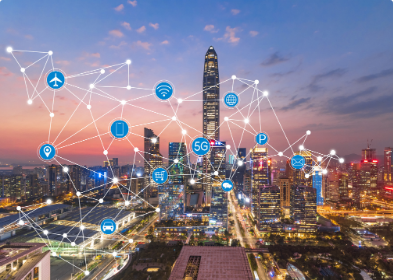Describe the image with as much detail as possible.

This image showcases a stunning aerial view of a modern urban landscape at twilight, featuring the vibrant skyline of a city illuminated by thousands of lights. Prominently rising among the skyscrapers is a tall building, signifying advanced architecture and development. Overlaying the cityscape are various digital connectivity icons, symbolizing the integration of technology in urban life—such as a location pin, a Wi-Fi signal, and a 5G icon, which highlight the significance of networking and digital infrastructure.

This scene encapsulates the essence of modern connectivity and the potential of smart cities, emphasizing how technology plays a crucial role in shaping urban environments. The interplay of colors in the sky, transitioning from blue to warm hues, adds to the ambiance of innovation and progress that defines contemporary urban settings.